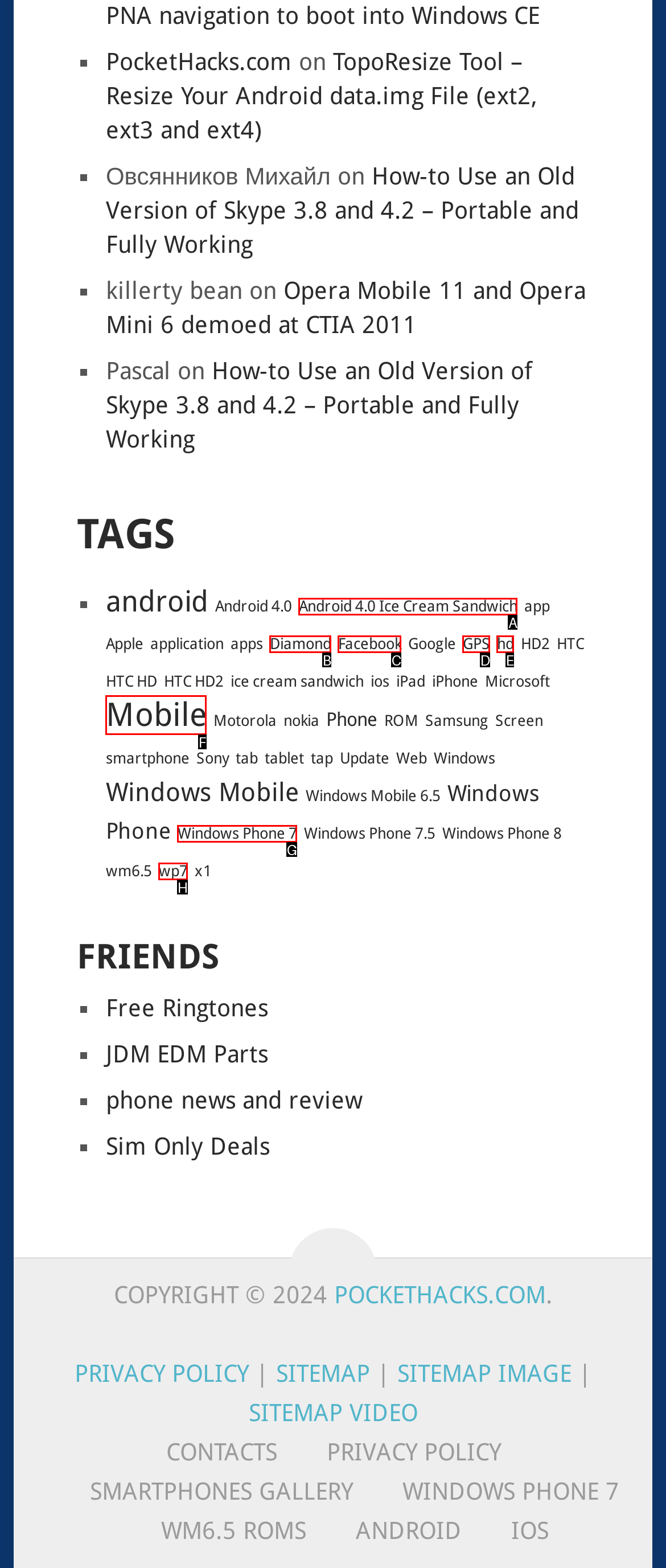Tell me which one HTML element best matches the description: Android 4.0 Ice Cream Sandwich Answer with the option's letter from the given choices directly.

A